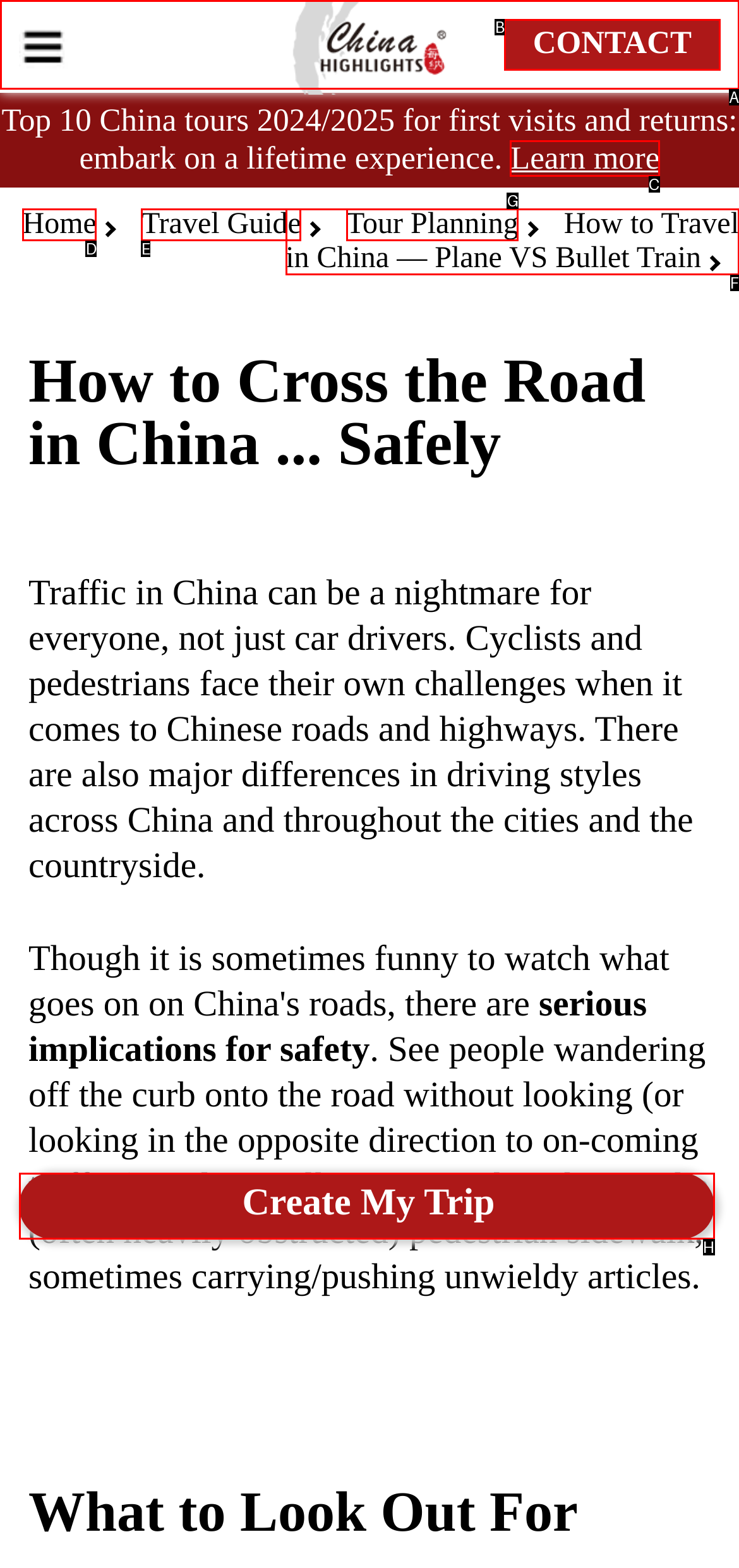Match the description to the correct option: Create My Trip
Provide the letter of the matching option directly.

H